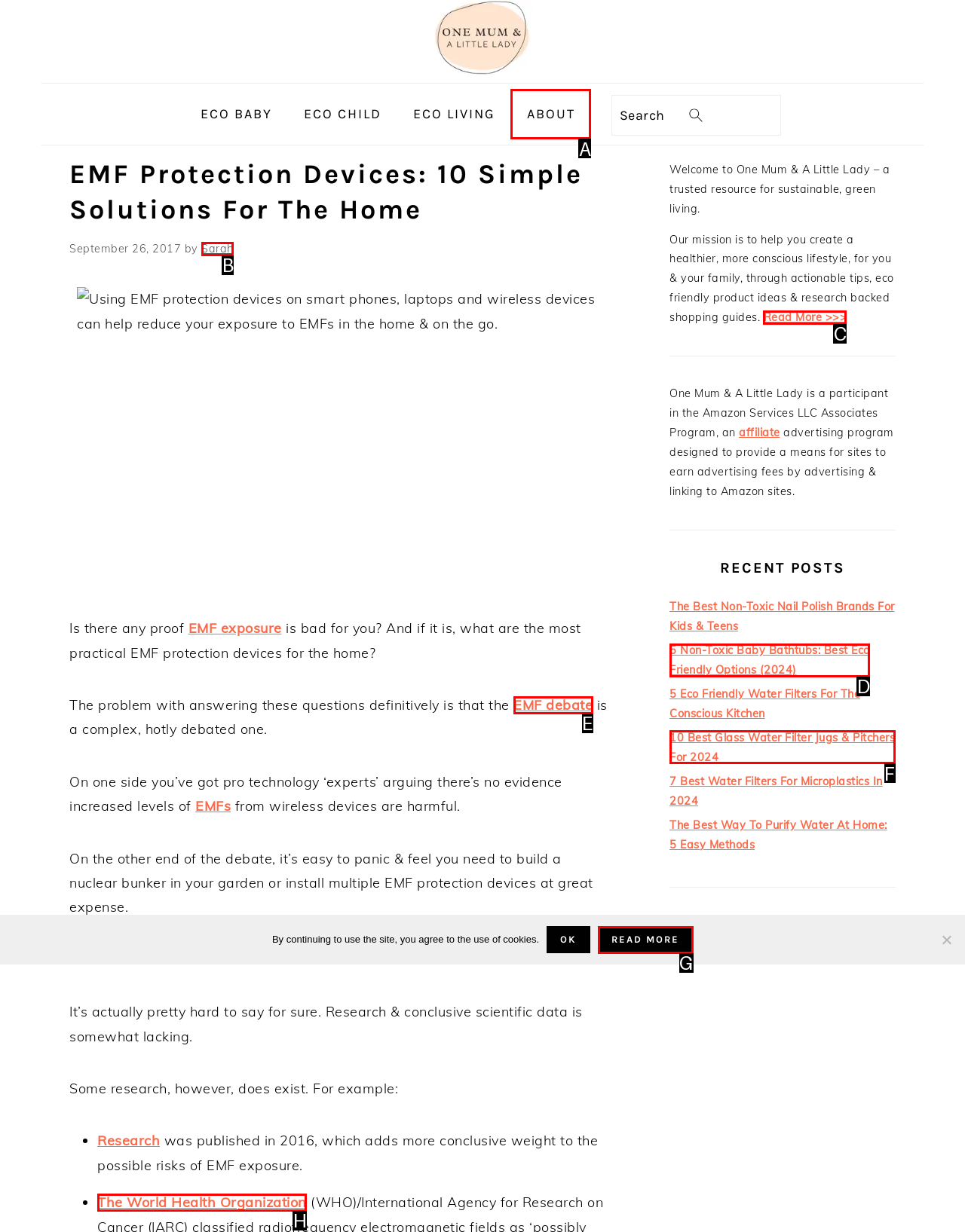Identify the correct UI element to click to achieve the task: Click the 'Read More >>>' link.
Answer with the letter of the appropriate option from the choices given.

C